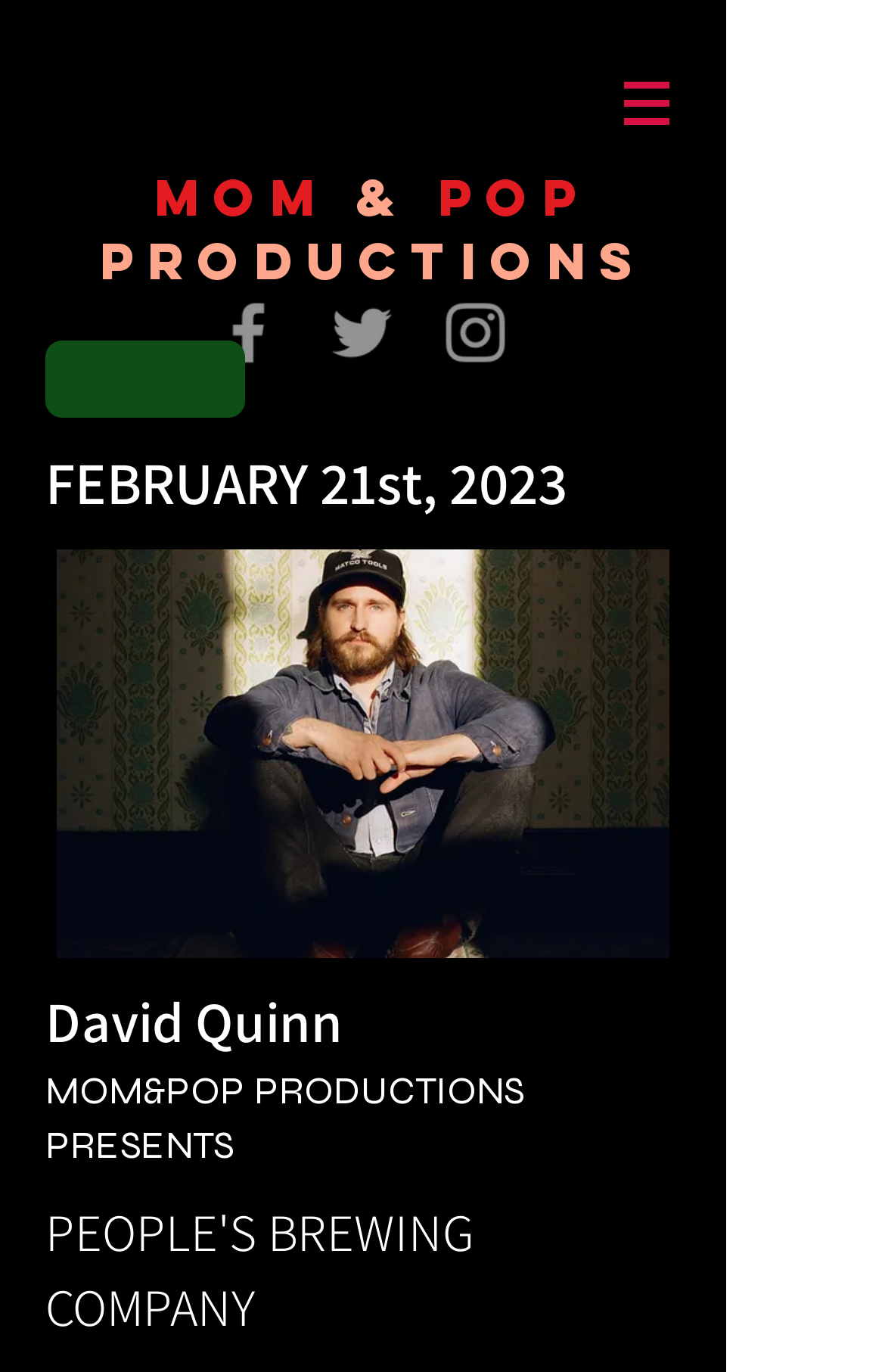Give a complete and precise description of the webpage's appearance.

The webpage appears to be an event page for a concert featuring David Quinn, presented by Mom&Pop Productions, at People's Brewing Company in Lafayette, Indiana. 

At the top of the page, there is a navigation menu labeled "Site" with a button that has a popup menu. The navigation menu is positioned near the top right corner of the page. 

Below the navigation menu, there is a large heading that spans most of the page's width, displaying the title "Mom & Pop Productions". 

Underneath the title, there is a social bar with three links to social media platforms, including Facebook, Twitter, and Instagram, each represented by a grey icon. These links are positioned near the top left of the page.

On the left side of the page, there is a vertical column of headings that provide details about the event. The first heading displays the date "FEBRUARY 21st, 2023". Below the date, there is a large image that takes up most of the page's height, likely a promotional image for the event. 

Below the image, there are three more headings that provide additional information about the event. The first heading displays the performer's name, "David Quinn". The second heading announces the presenter, "MOM&POP PRODUCTIONS PRESENTS". The third heading displays the venue, "PEOPLE'S BREWING COMPANY". These headings are stacked vertically and positioned near the left edge of the page.